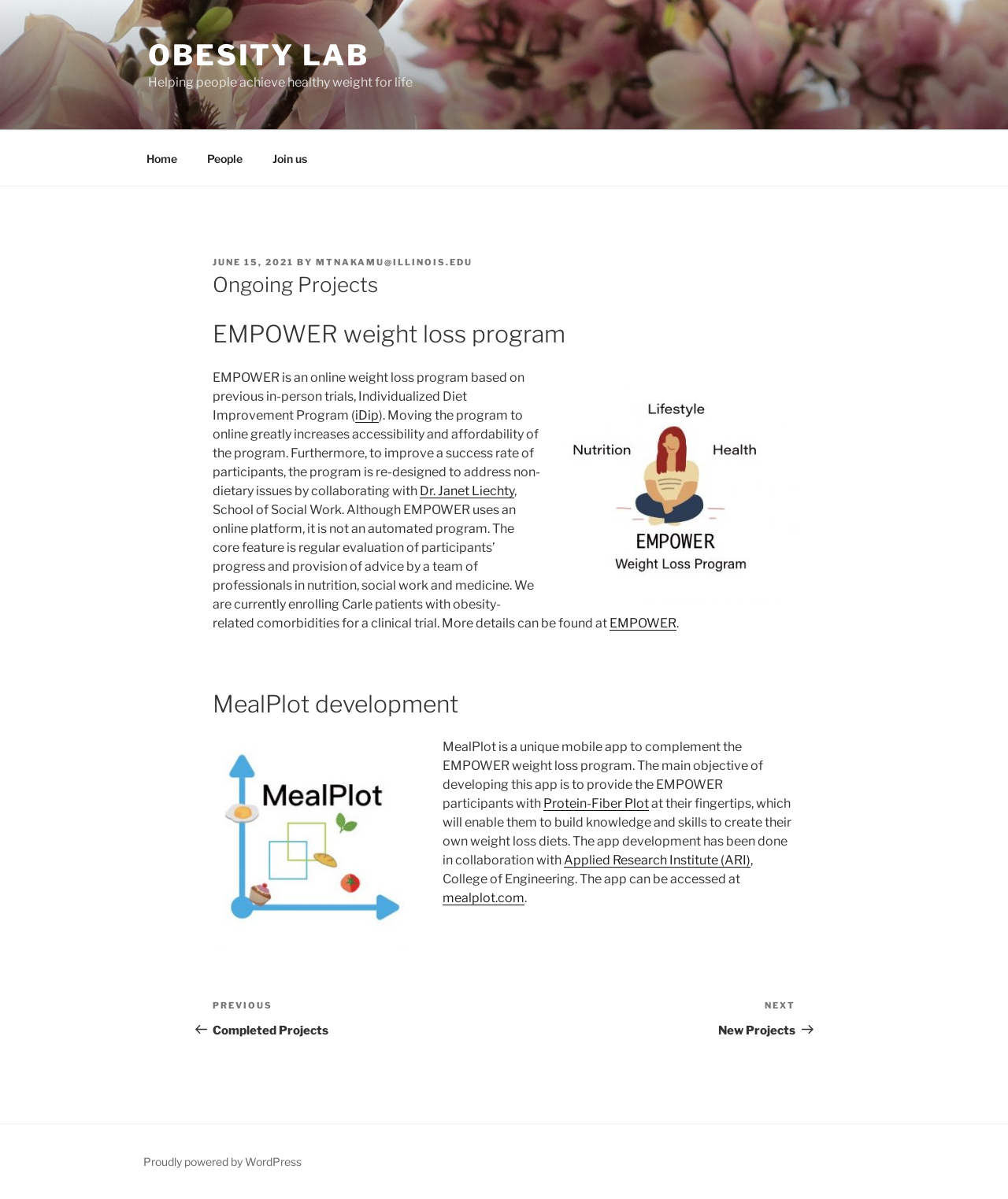From the webpage screenshot, predict the bounding box coordinates (top-left x, top-left y, bottom-right x, bottom-right y) for the UI element described here: June 15, 2021September 16, 2022

[0.211, 0.214, 0.291, 0.223]